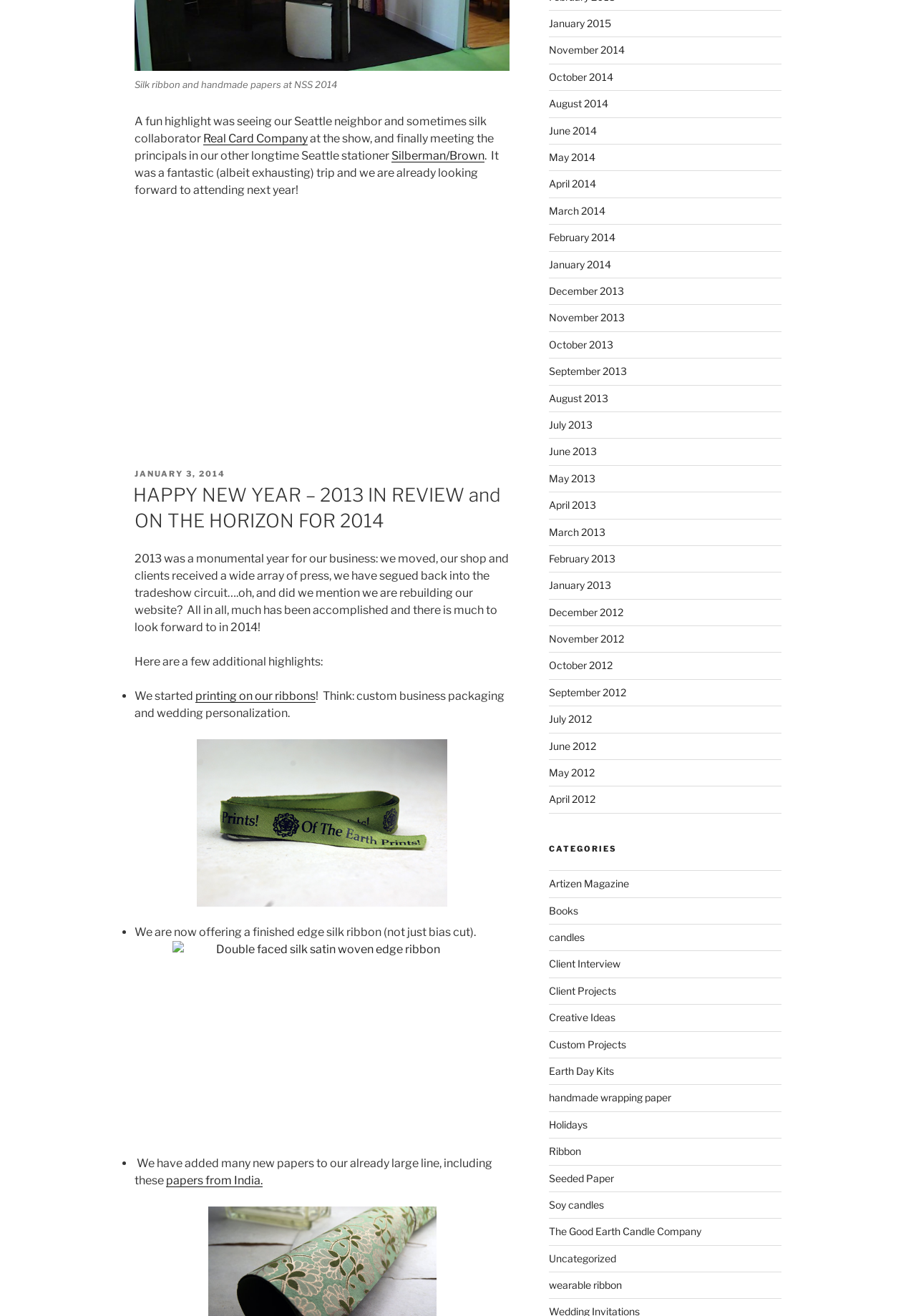What is the topic of the blog post?
Give a one-word or short-phrase answer derived from the screenshot.

New Year and review of 2013